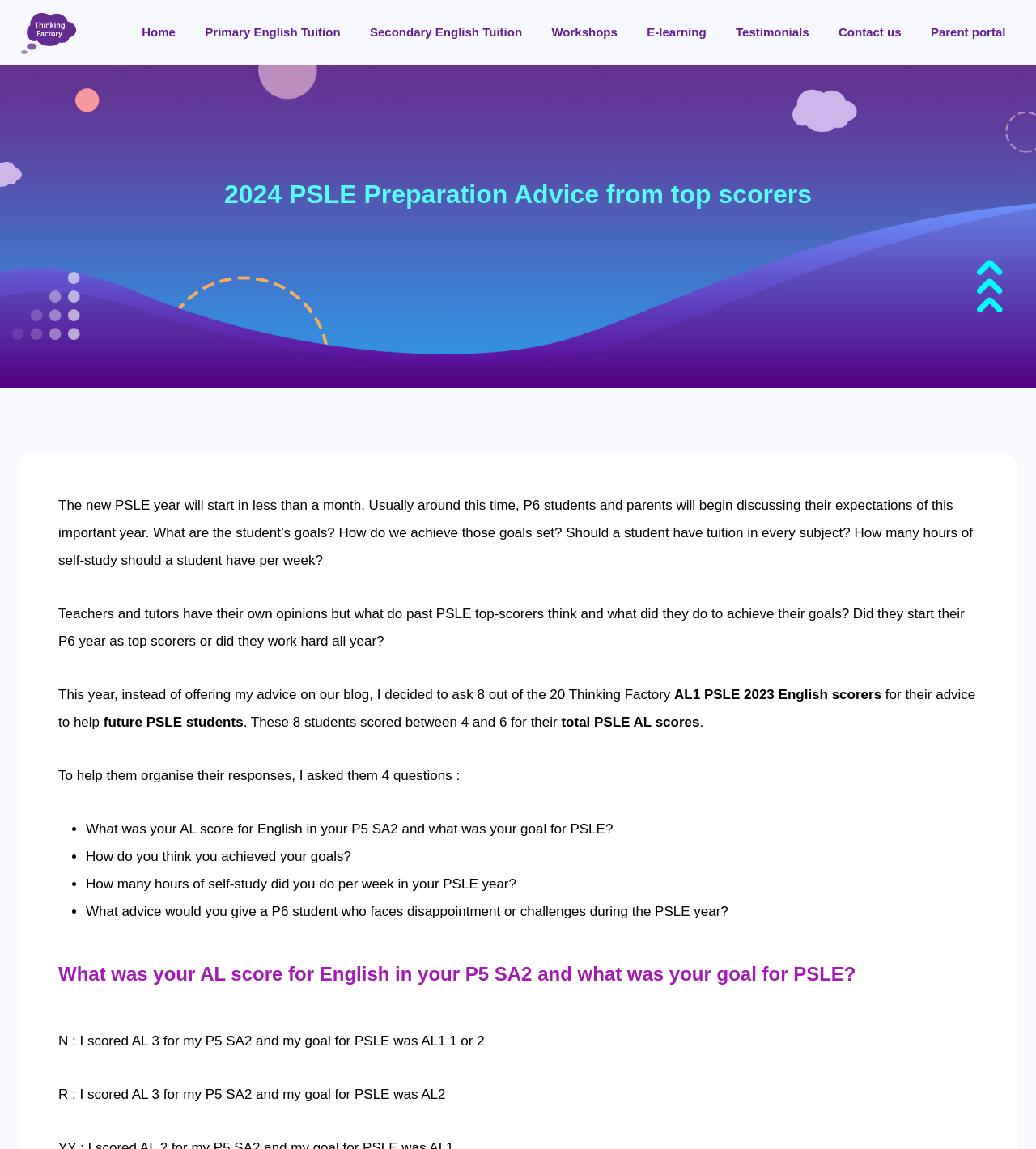What is the main topic of this webpage?
Please answer the question as detailed as possible.

Based on the webpage content, it appears that the main topic is advice from top scorers on how to prepare for the PSLE exam, specifically in English.